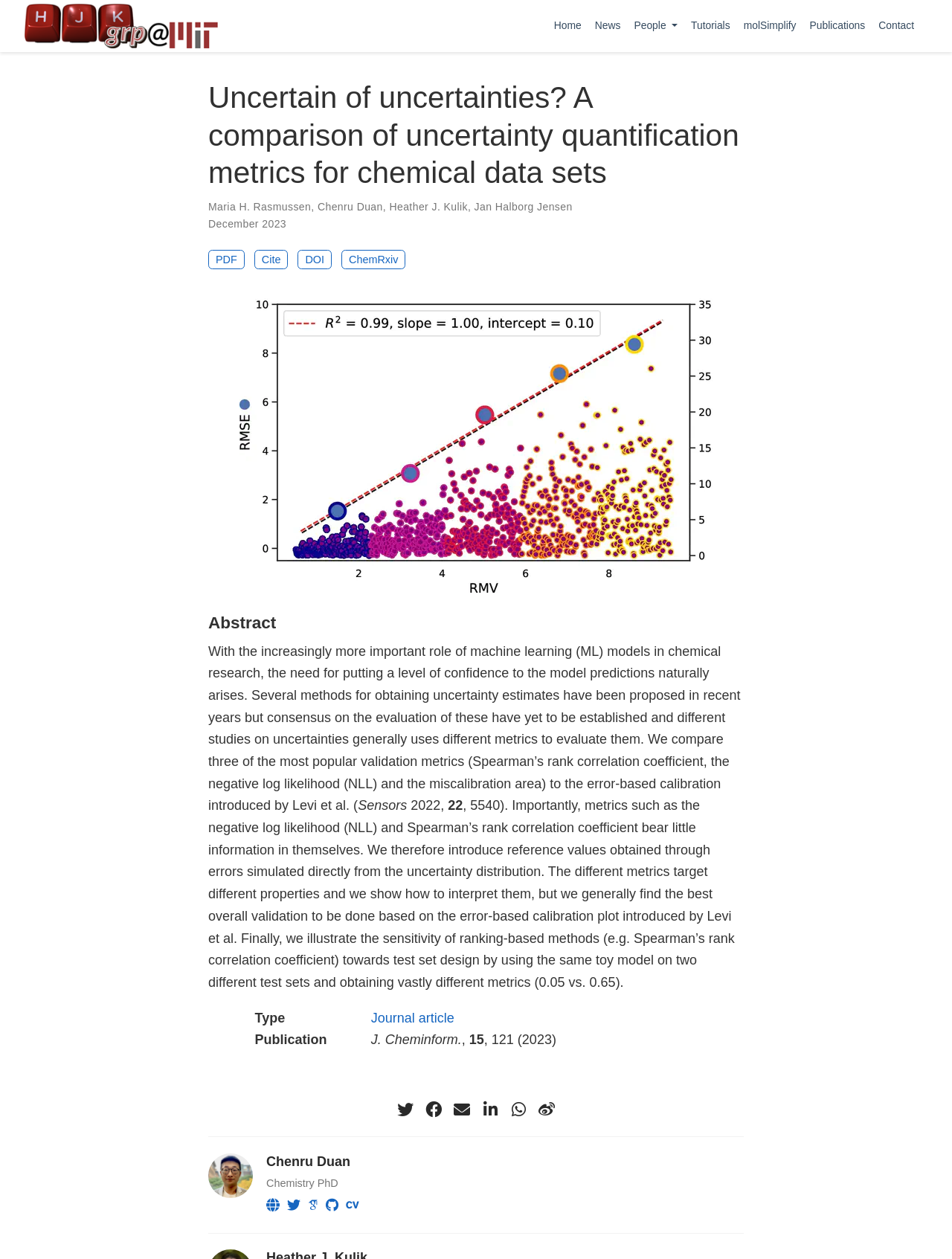What is the journal name of the publication?
Using the picture, provide a one-word or short phrase answer.

J. Cheminform.